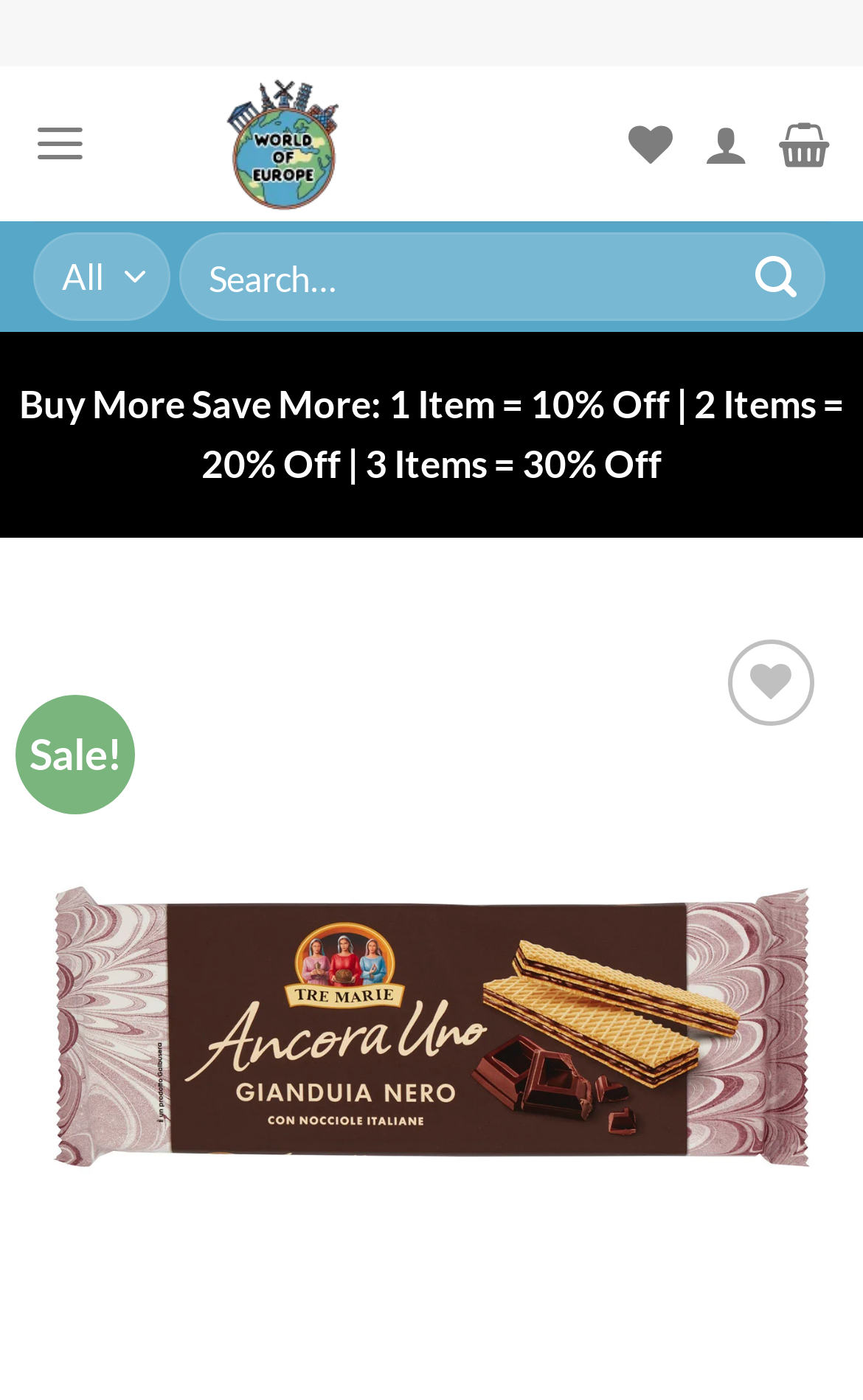Locate the bounding box coordinates of the clickable region necessary to complete the following instruction: "Read recent post". Provide the coordinates in the format of four float numbers between 0 and 1, i.e., [left, top, right, bottom].

None